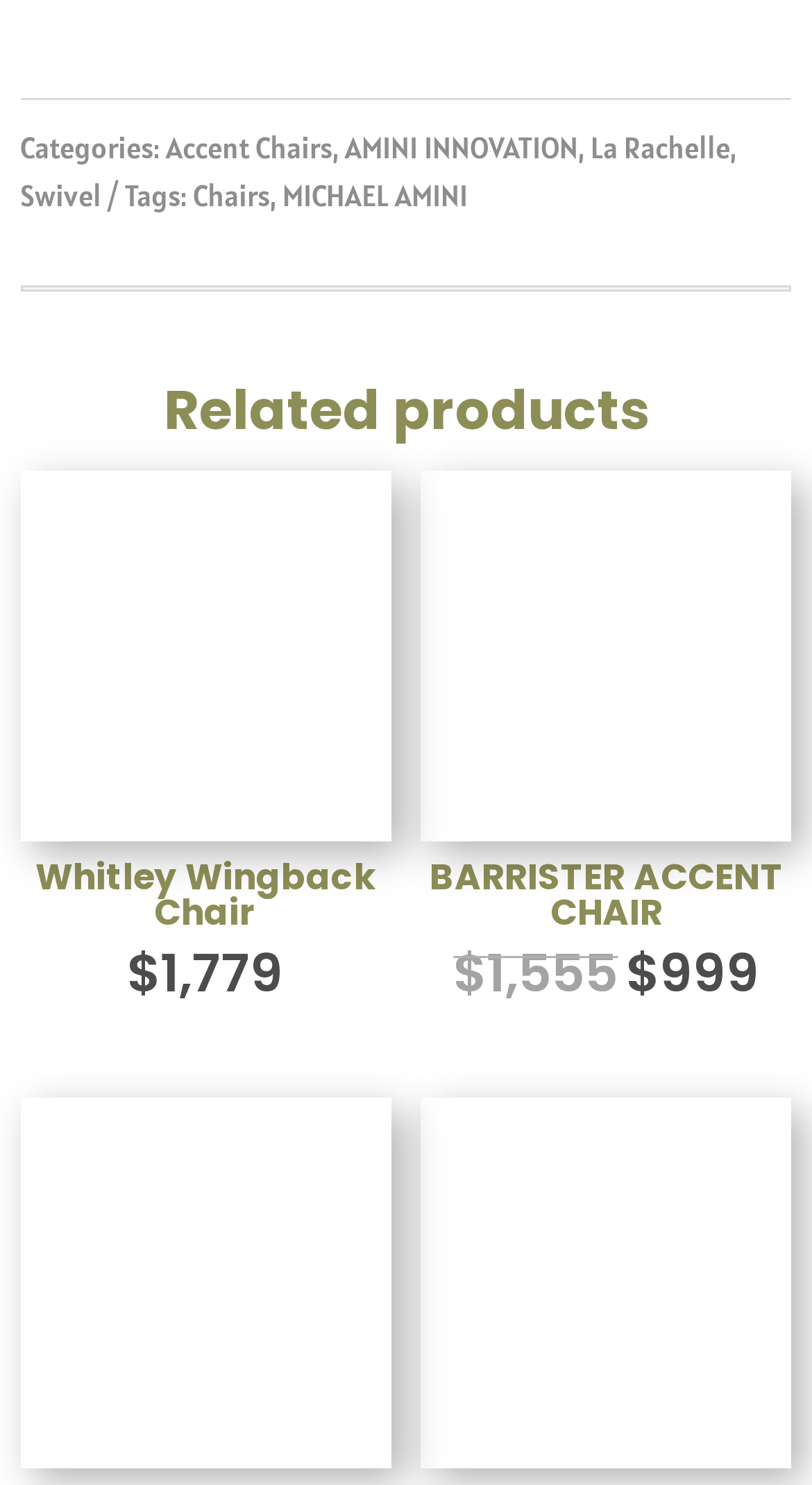Based on the image, please elaborate on the answer to the following question:
What is the current price of the BARRISTER ACCENT CHAIR?

The current price of the BARRISTER ACCENT CHAIR is $999, which is indicated in the link element 'BARRISTER ACCENT CHAIR Original price was: $1,555. Current price is: $999.' located at the bottom of the webpage, indicated by the bounding box coordinates [0.519, 0.317, 0.975, 0.679].